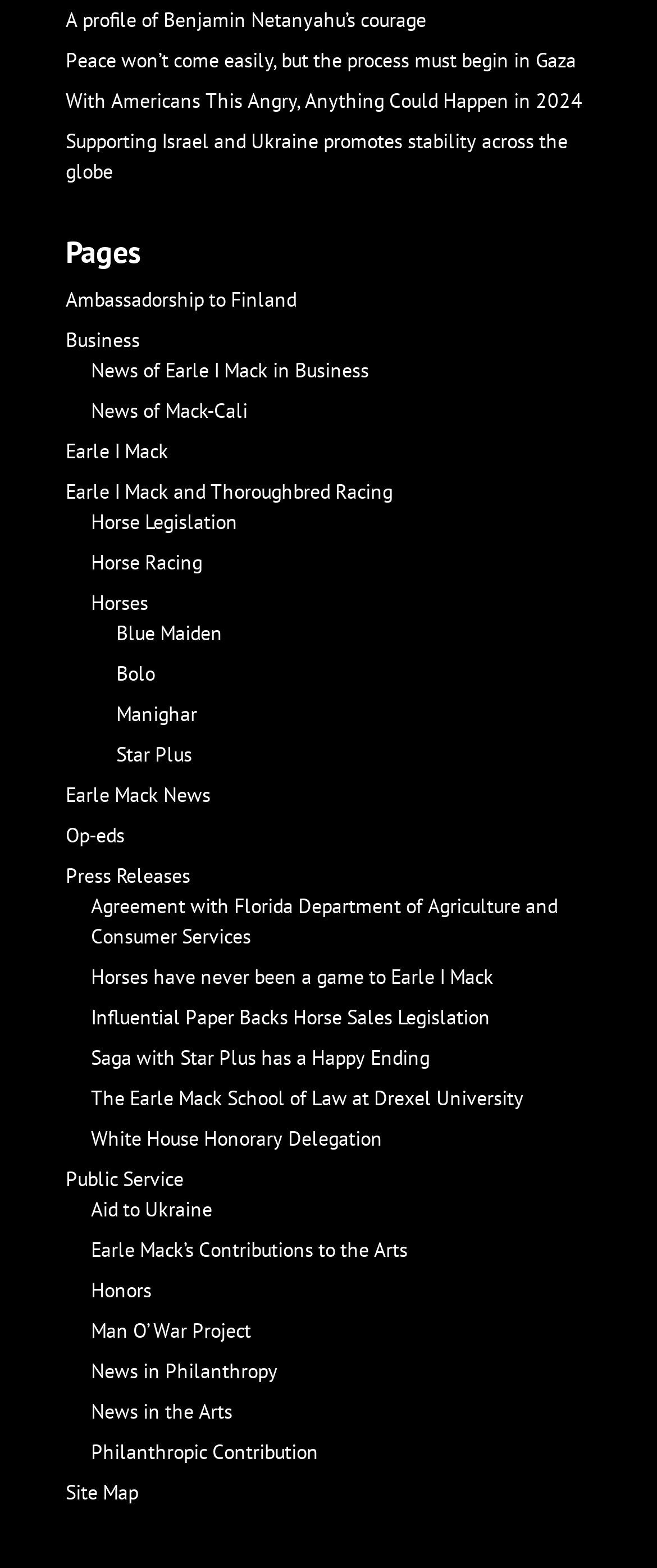Use a single word or phrase to respond to the question:
How many links are under the category 'News'?

2